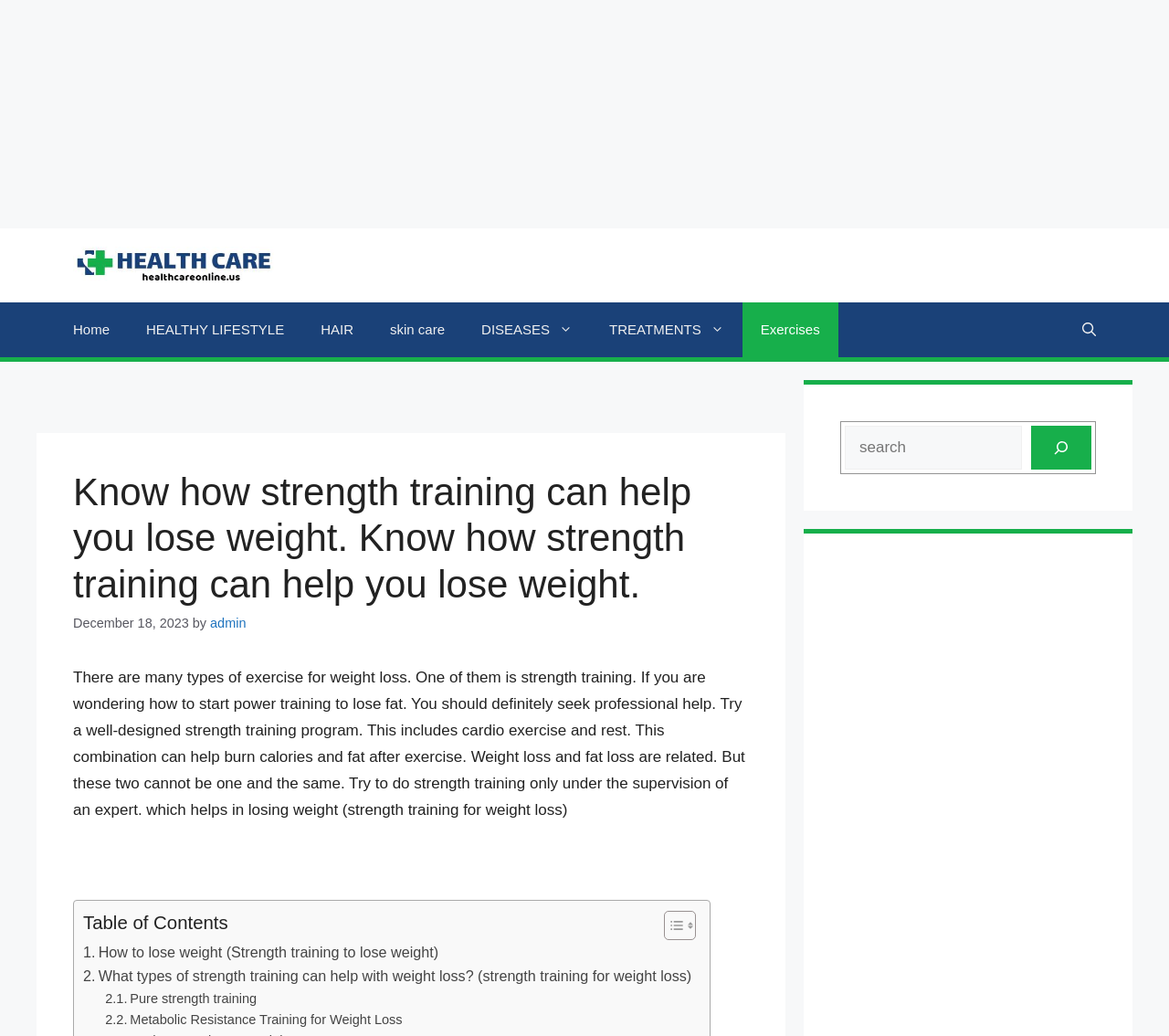What is the main topic of this webpage?
Please provide a single word or phrase as your answer based on the image.

Strength training for weight loss